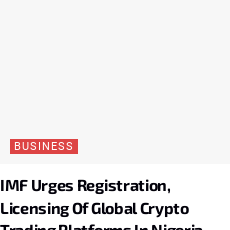Give a detailed account of what is happening in the image.

The image features a headline detailing an important update on the financial landscape in Nigeria, specifically focusing on the International Monetary Fund's (IMF) recommendation for the registration and licensing of global cryptocurrency trading platforms. Positioned under the category of "Business," this article highlights the IMF's guidance as a crucial step in regulating the rapidly evolving crypto market in Nigeria, aiming to enhance transparency and security. The caption encapsulates the significance of regulatory compliance in fostering a stable financial environment amidst the growing influence of digital currencies.